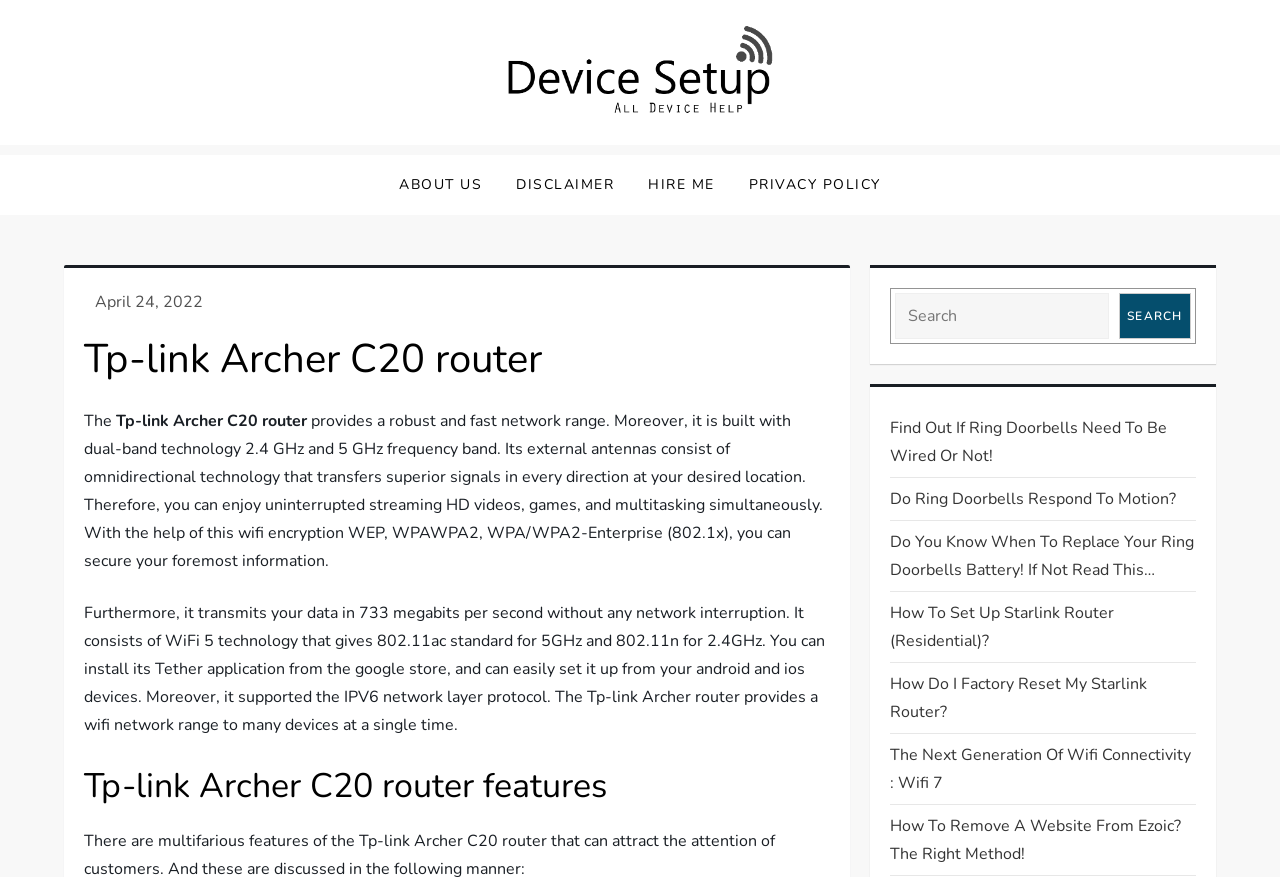What is the router model discussed on this webpage?
Provide a detailed answer to the question, using the image to inform your response.

The webpage discusses the features and installation process of the Tp-link Archer C20 router, which is evident from the heading 'Tp-link Archer C20 router' and the detailed description of its features.